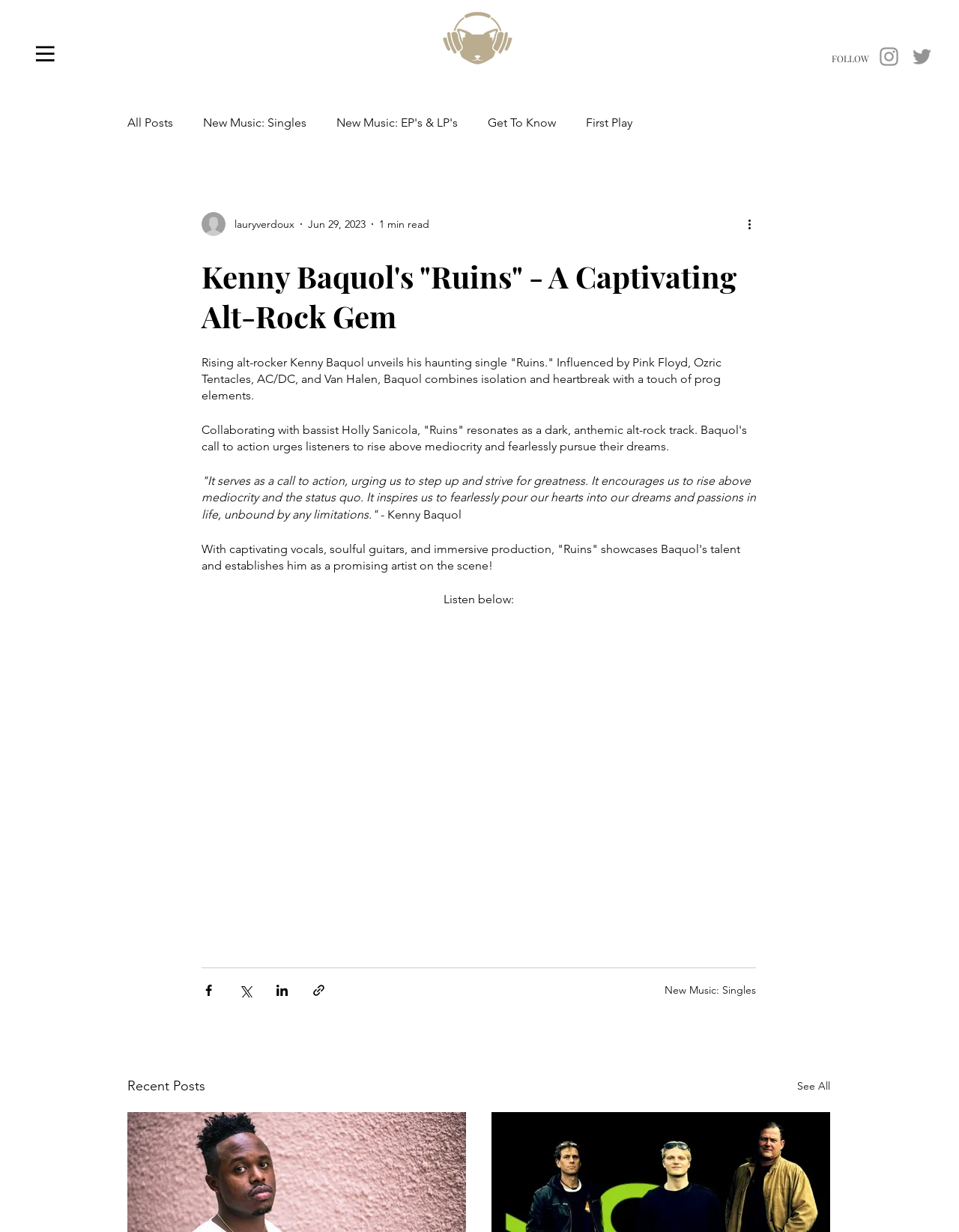Identify the title of the webpage and provide its text content.

Kenny Baquol's "Ruins" - A Captivating Alt-Rock Gem